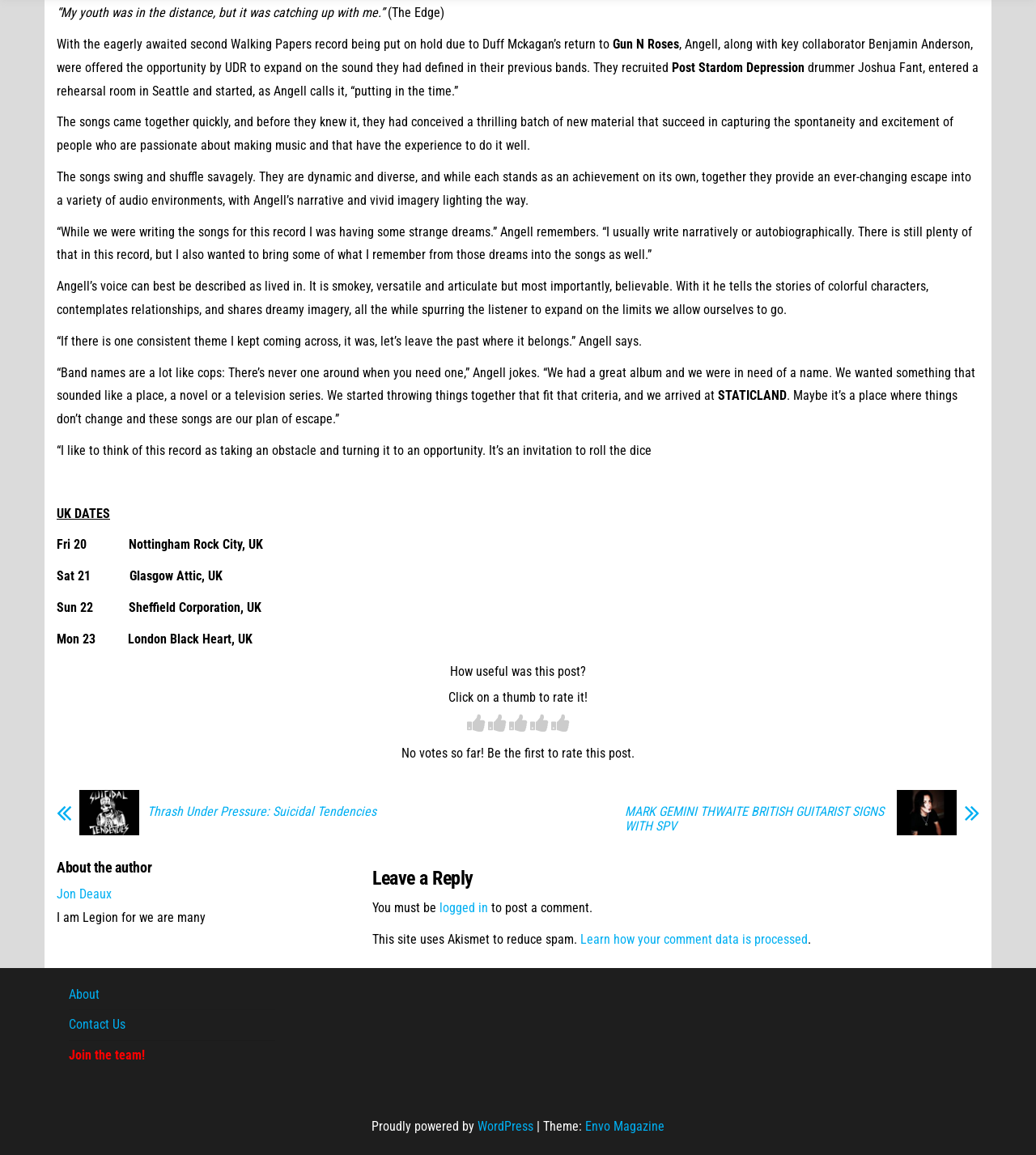Pinpoint the bounding box coordinates of the clickable element to carry out the following instruction: "Leave a reply."

[0.359, 0.751, 0.945, 0.769]